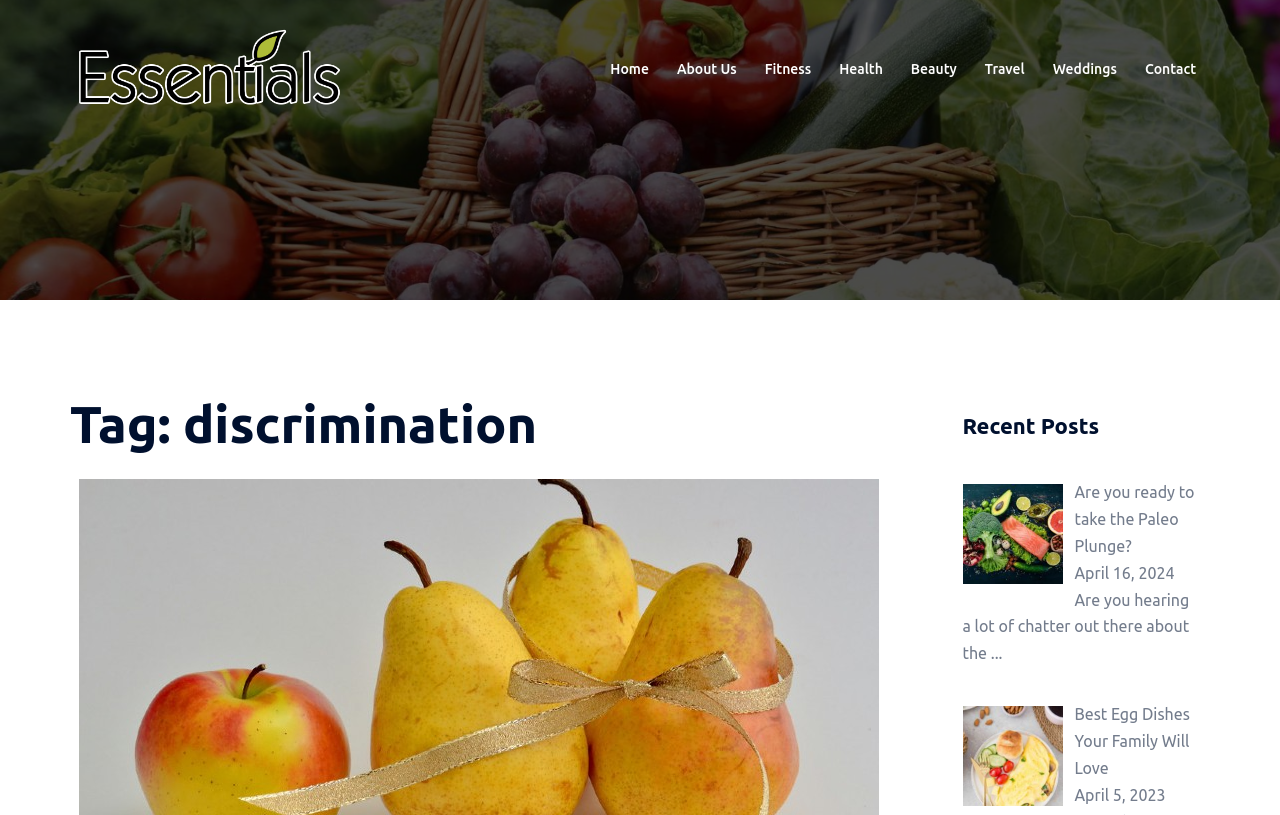Identify the bounding box coordinates of the element that should be clicked to fulfill this task: "read about workplace discrimination". The coordinates should be provided as four float numbers between 0 and 1, i.e., [left, top, right, bottom].

[0.062, 0.851, 0.687, 0.873]